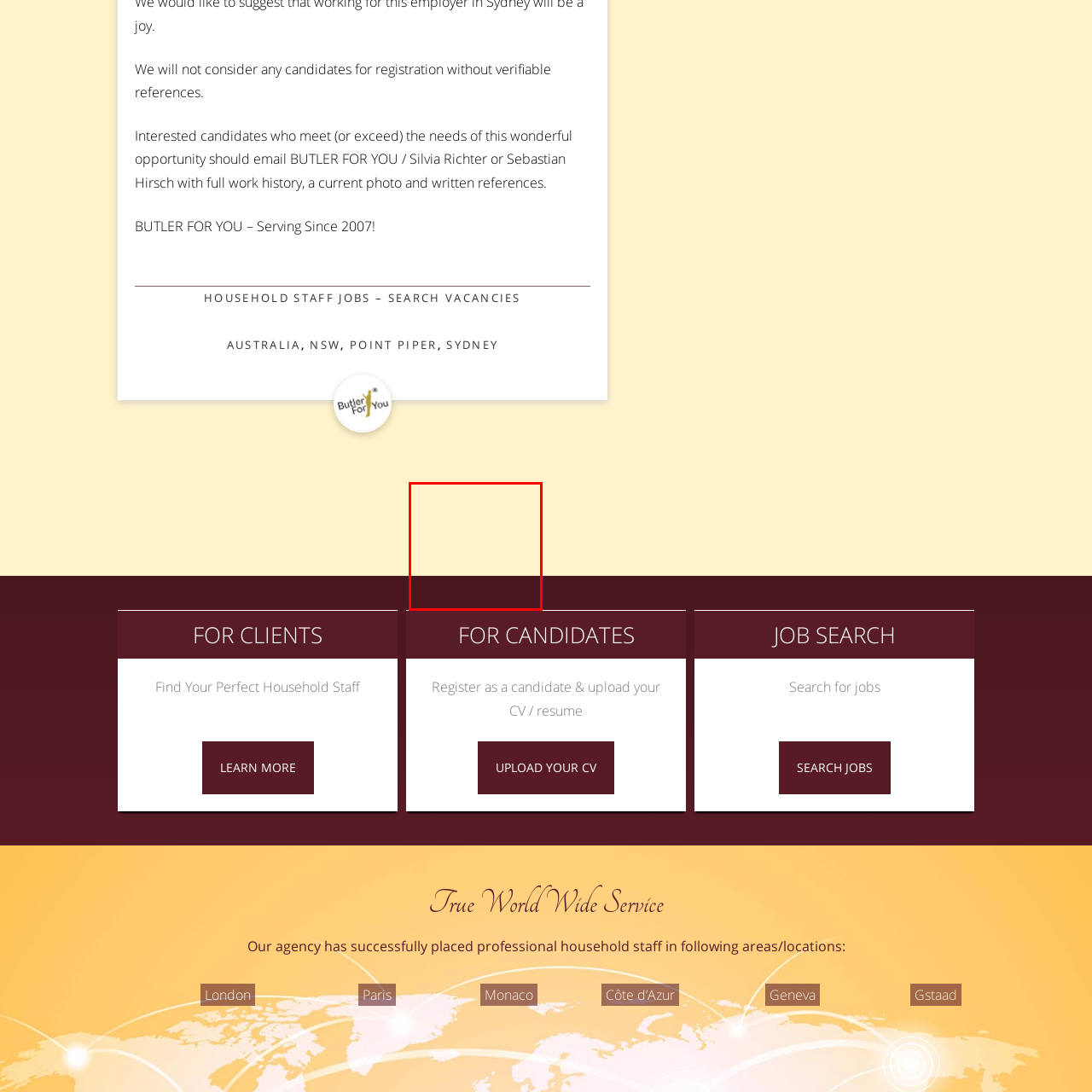Observe the image inside the red bounding box and respond to the question with a single word or phrase:
What is the connection between the image and the text 'New York'?

Agency's services